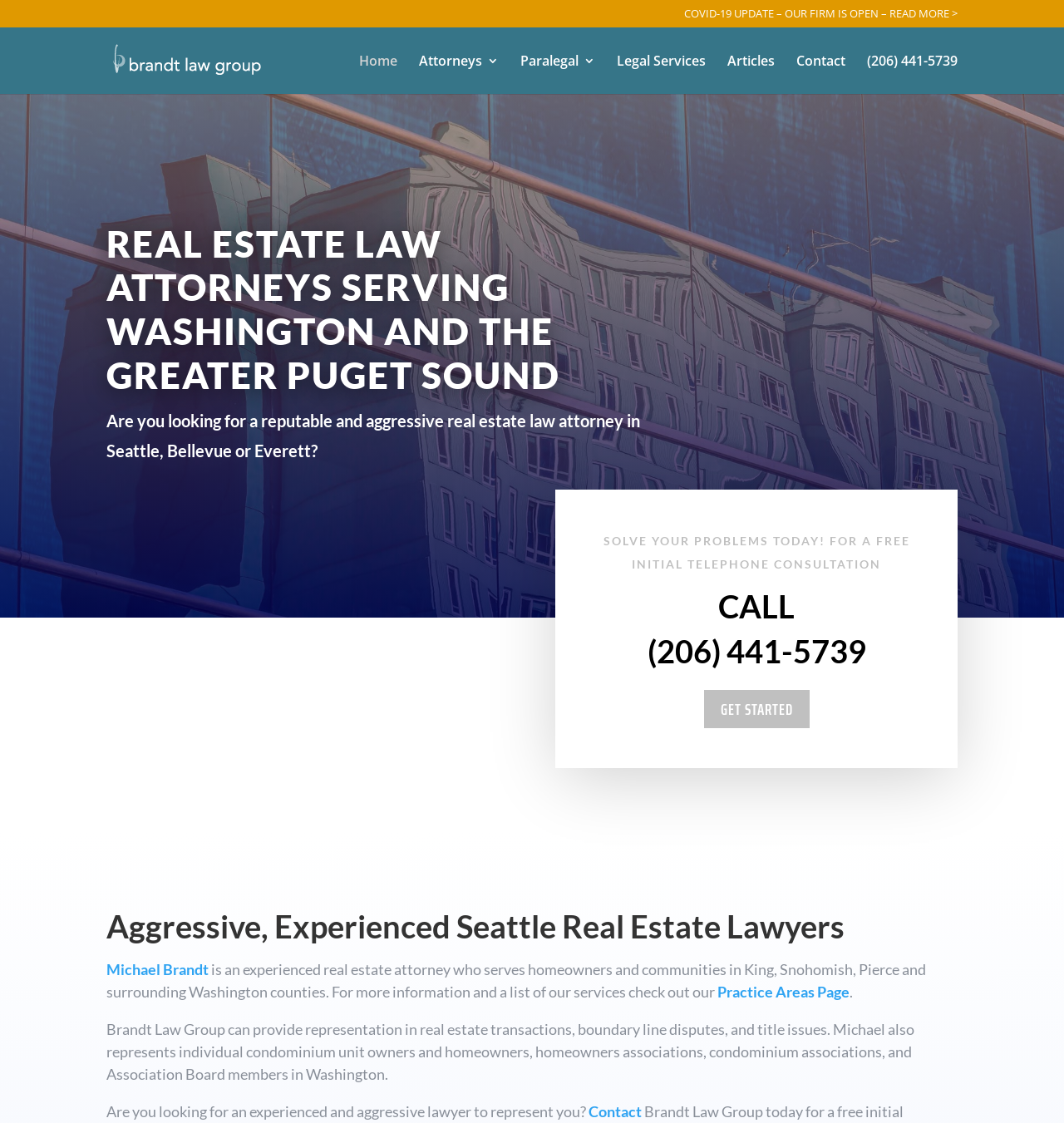Identify the bounding box coordinates of the area you need to click to perform the following instruction: "Agree to the terms".

None